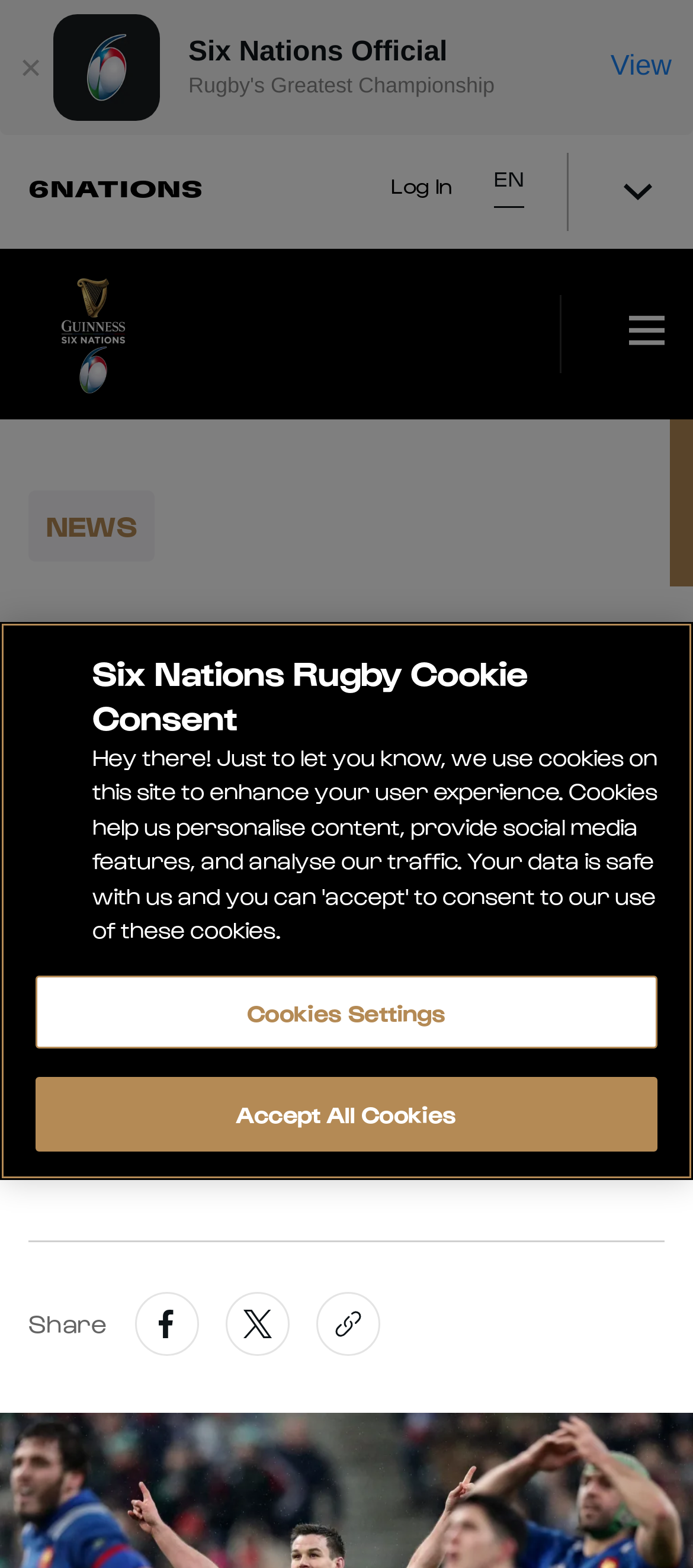Locate the bounding box coordinates of the item that should be clicked to fulfill the instruction: "Share on facebook".

[0.194, 0.824, 0.286, 0.865]